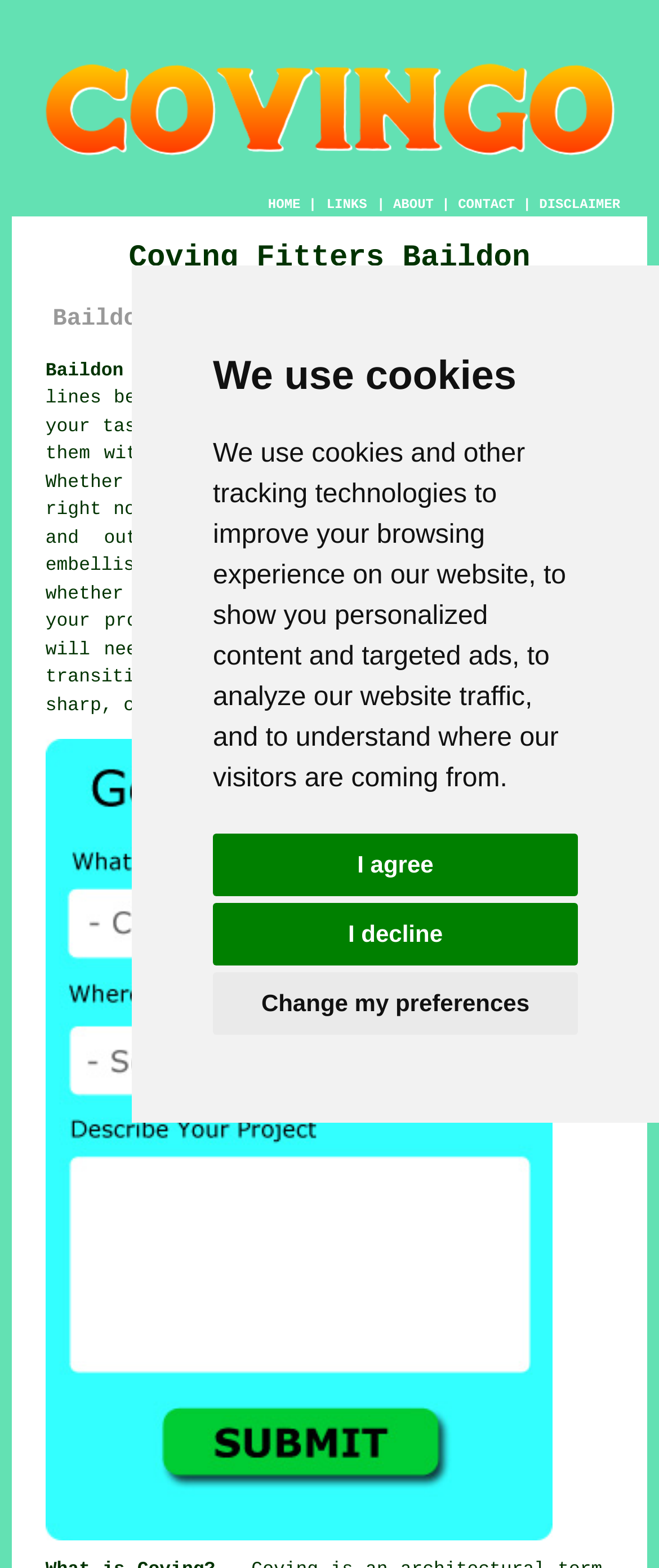What is the purpose of coving?
Using the image as a reference, give a one-word or short phrase answer.

Softening hard lines